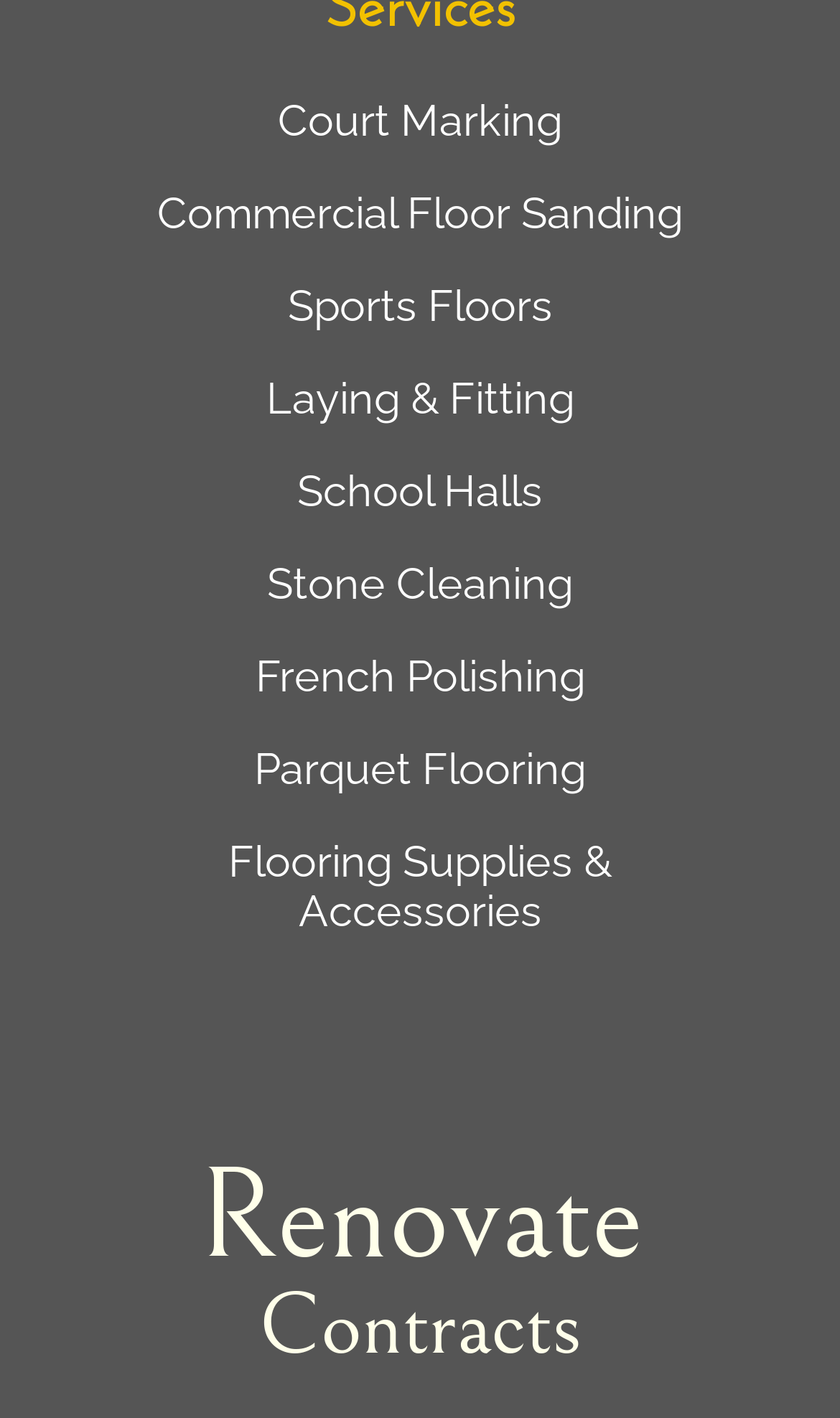What is the first service offered?
We need a detailed and meticulous answer to the question.

The first link on the webpage is 'Court Marking', which suggests that it is the first service offered by the company.